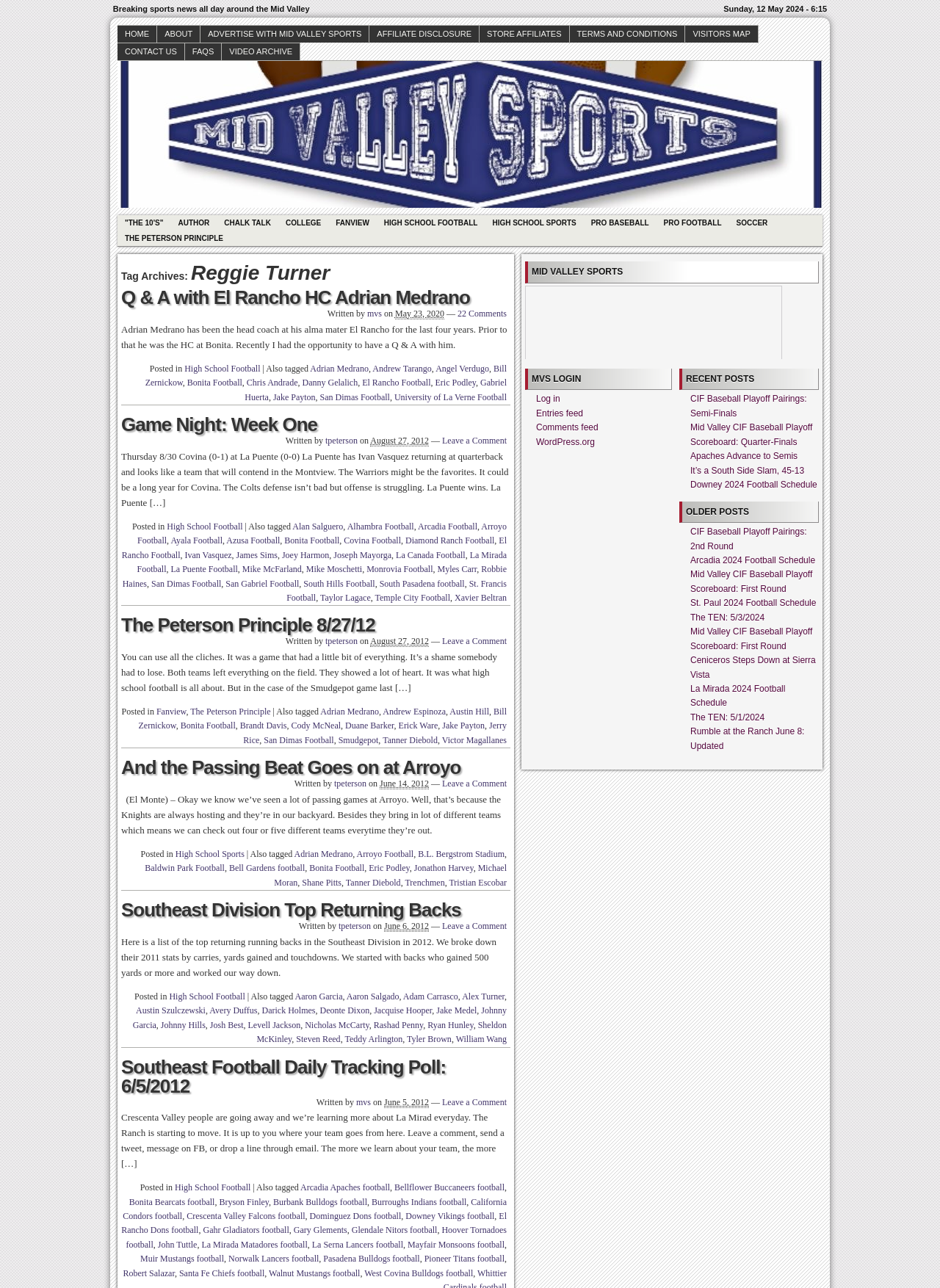What is the name of the team mentioned in the second article?
We need a detailed and meticulous answer to the question.

I found the answer by looking at the second article on the webpage, which has a heading 'Game Night: Week One'. The article mentions a team 'La Puente' which is playing against 'Covina'.